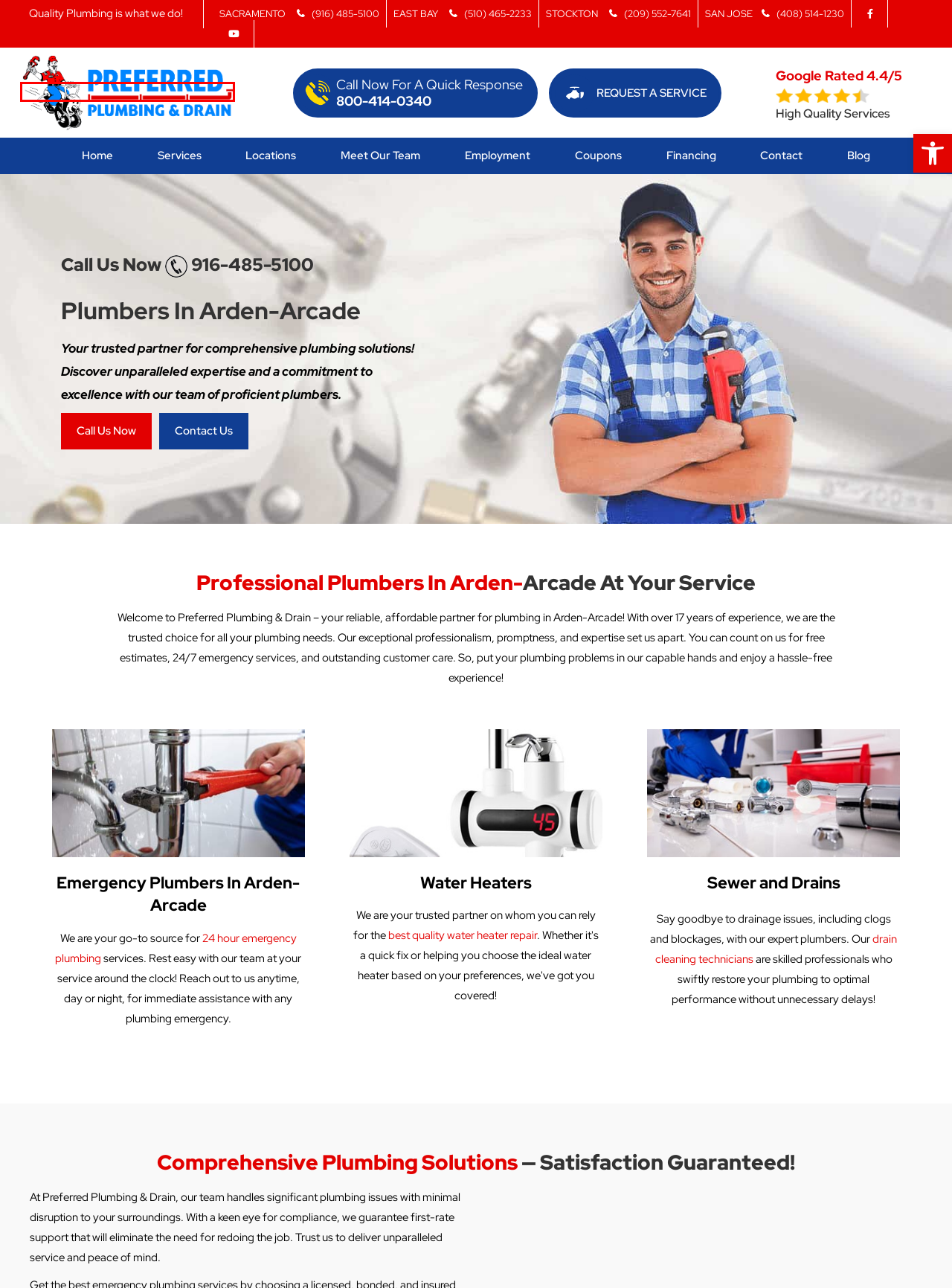Review the webpage screenshot and focus on the UI element within the red bounding box. Select the best-matching webpage description for the new webpage that follows after clicking the highlighted element. Here are the candidates:
A. Need Financing For Your Commercial Or Residential Plumbing Service
B. Contact Us Today | Preferred Plumbing & Drain | Licensed Bonded Insured
C. Call Preferred Plumbing & Drain For Emergency Plumbing Services
D. Our Exclusive Blogs — Comprehensive Plumbing Insights!
E. Meet Our Team Of Leaders At Preferred Plumbing & Drain
F. Expert Local Plumbers San Jose - Quality Service Every Time
G. Now Hiring | Join Our Team Today | Start Your New Career
H. Coupons For Plumbing, Drain Cleaning, Water Heaters

C